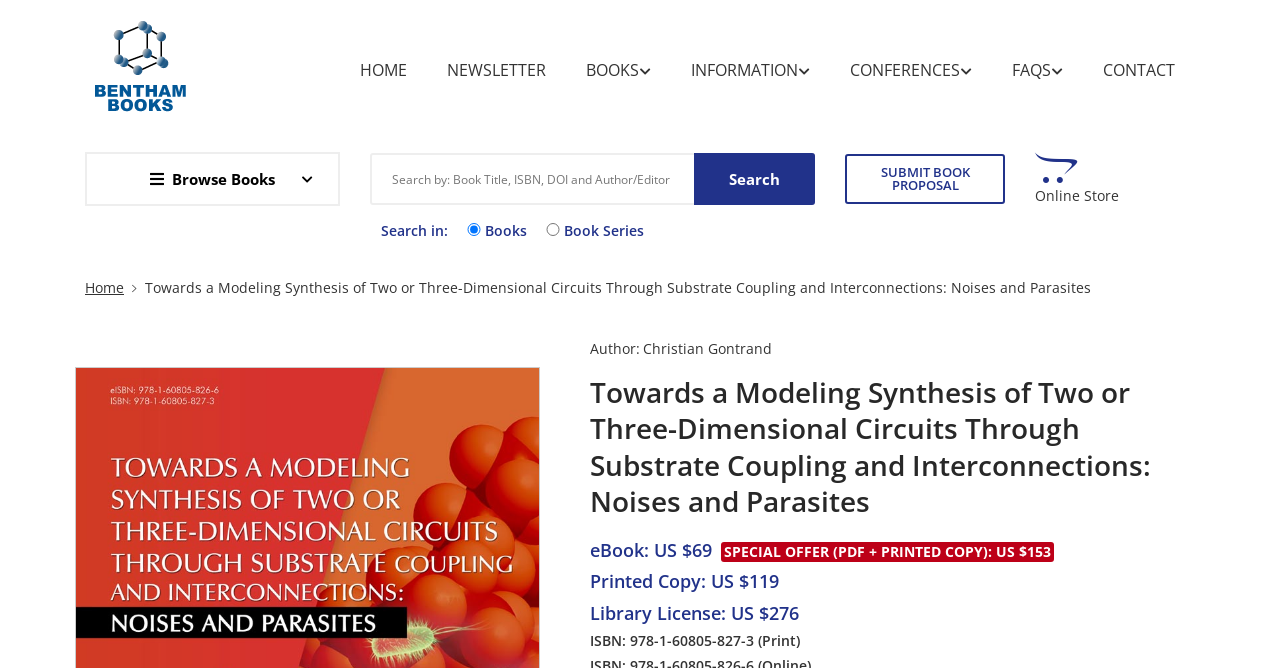Find the bounding box coordinates corresponding to the UI element with the description: "Partnering Events". The coordinates should be formatted as [left, top, right, bottom], with values as floats between 0 and 1.

[0.568, 0.495, 0.661, 0.531]